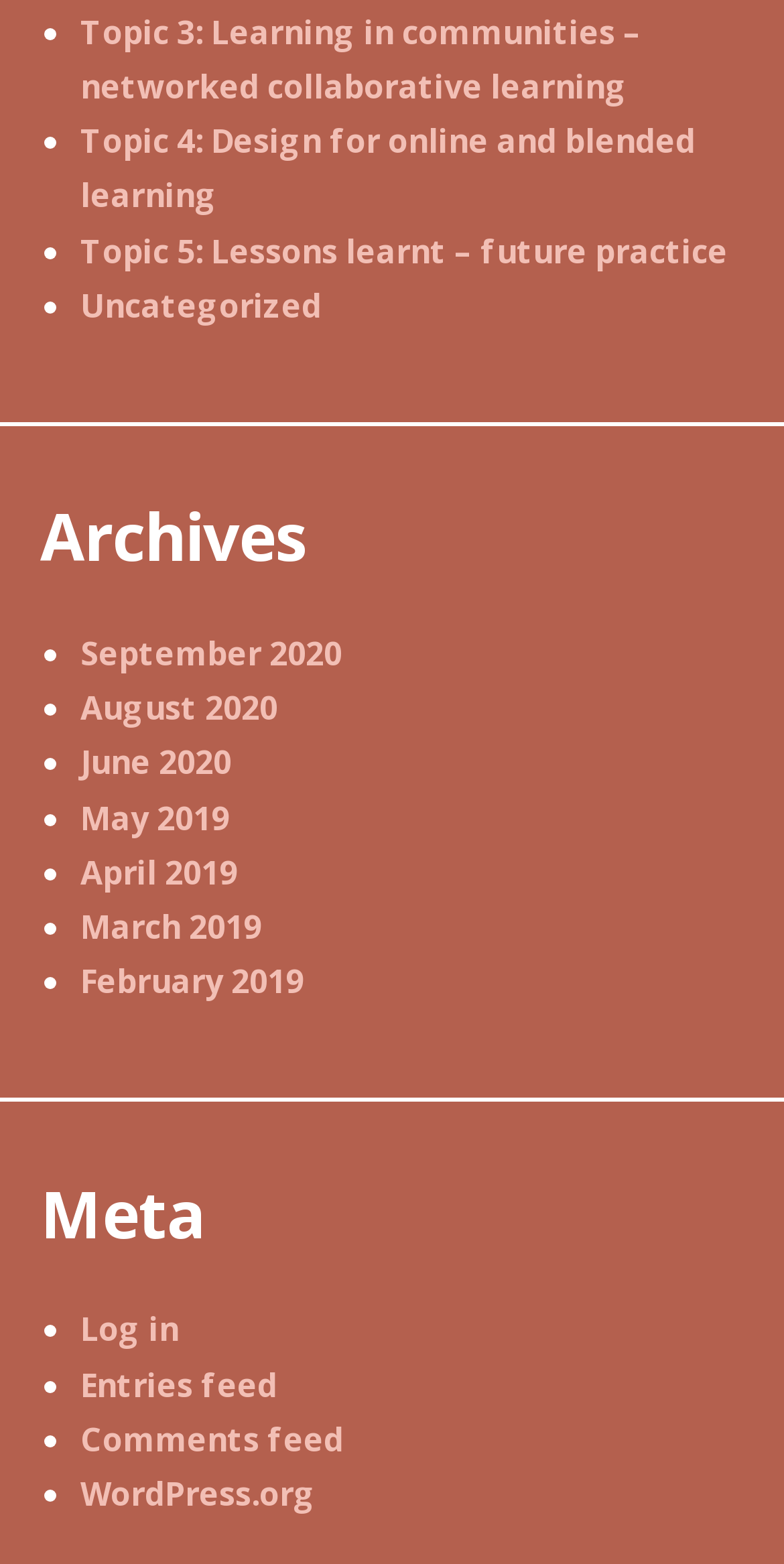Pinpoint the bounding box coordinates of the element to be clicked to execute the instruction: "Log in".

[0.103, 0.836, 0.228, 0.864]